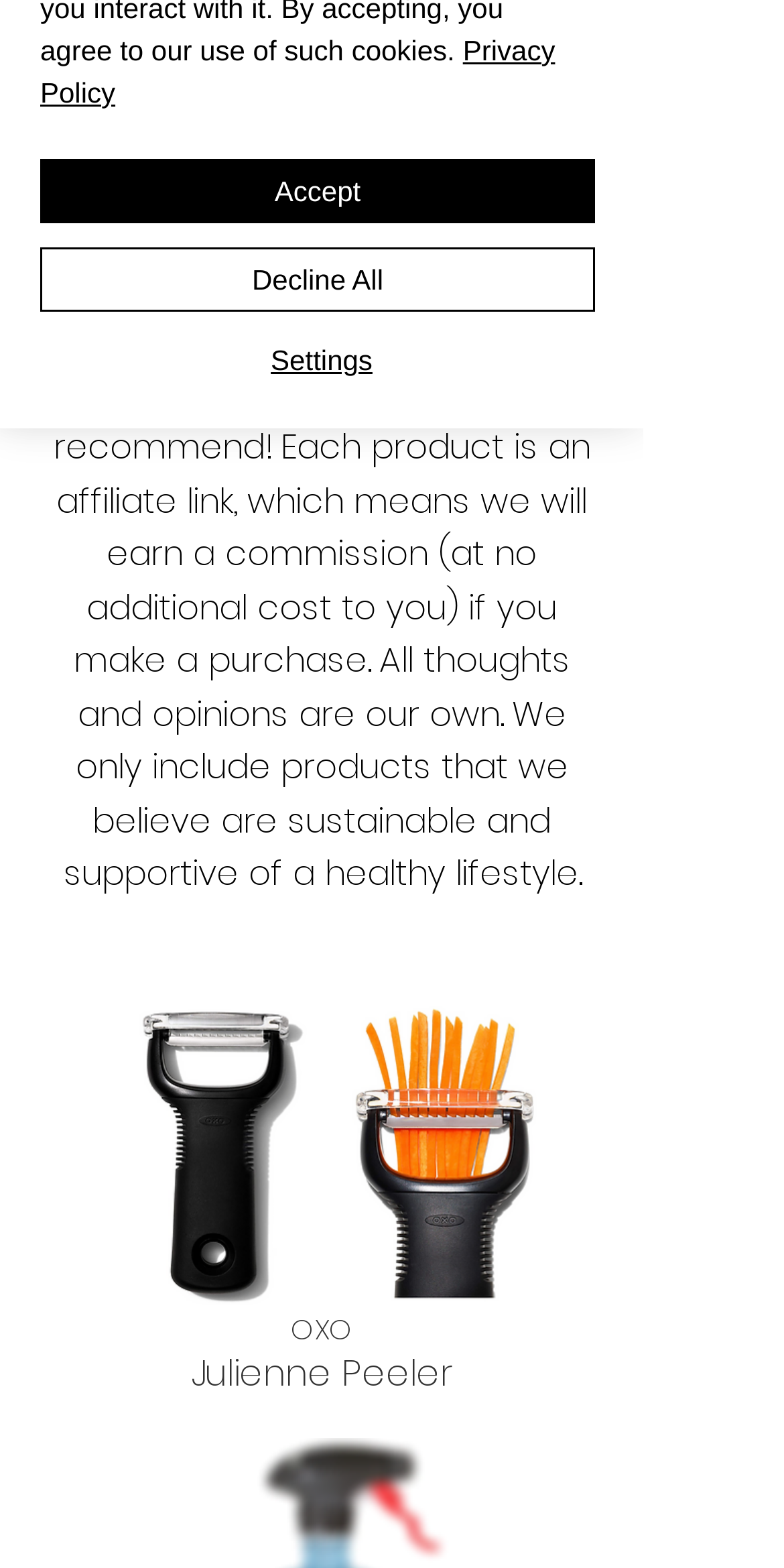Locate the bounding box of the UI element with the following description: "Privacy Policy".

[0.051, 0.022, 0.708, 0.069]